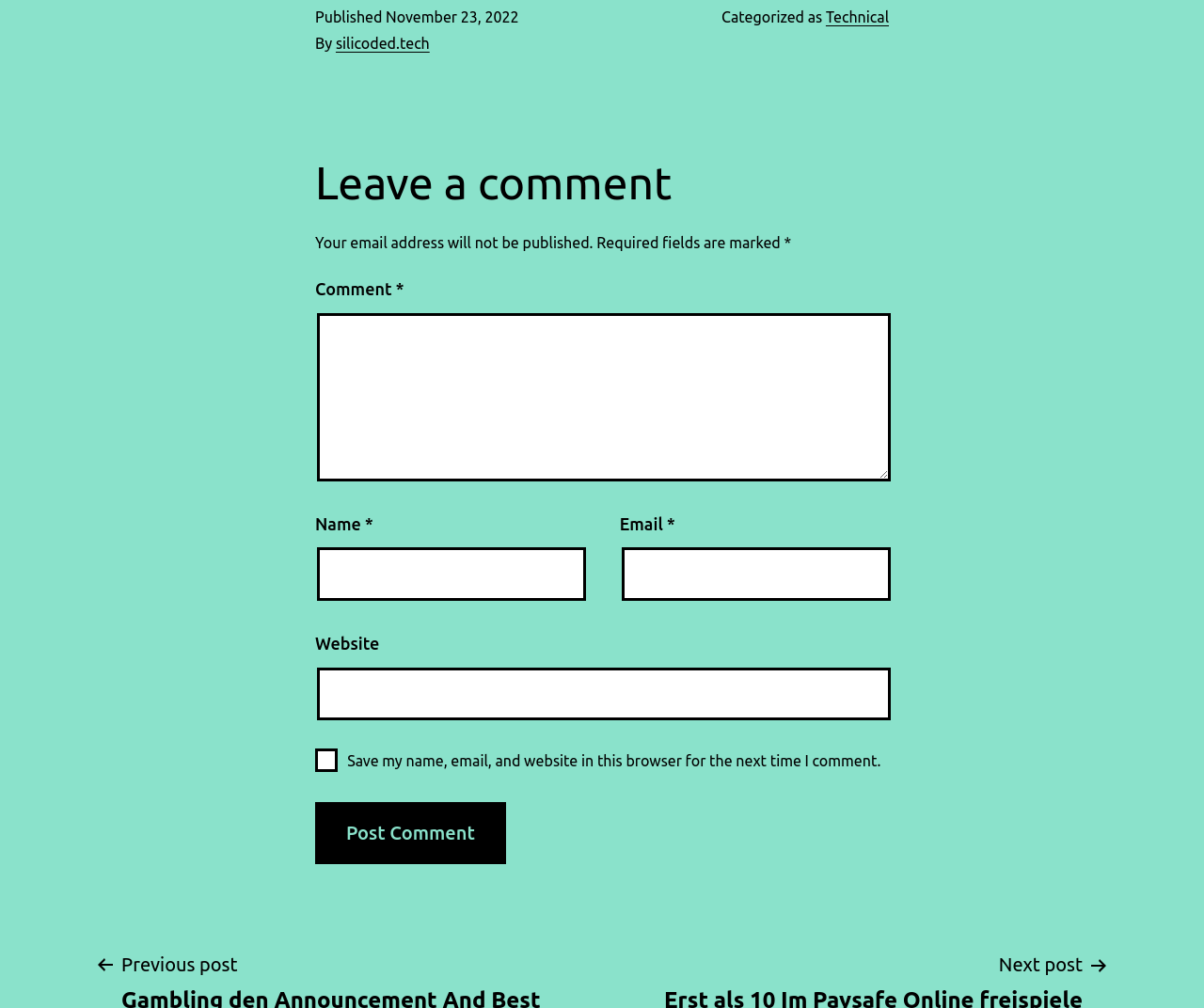Please mark the bounding box coordinates of the area that should be clicked to carry out the instruction: "Enter your comment".

[0.263, 0.311, 0.74, 0.477]